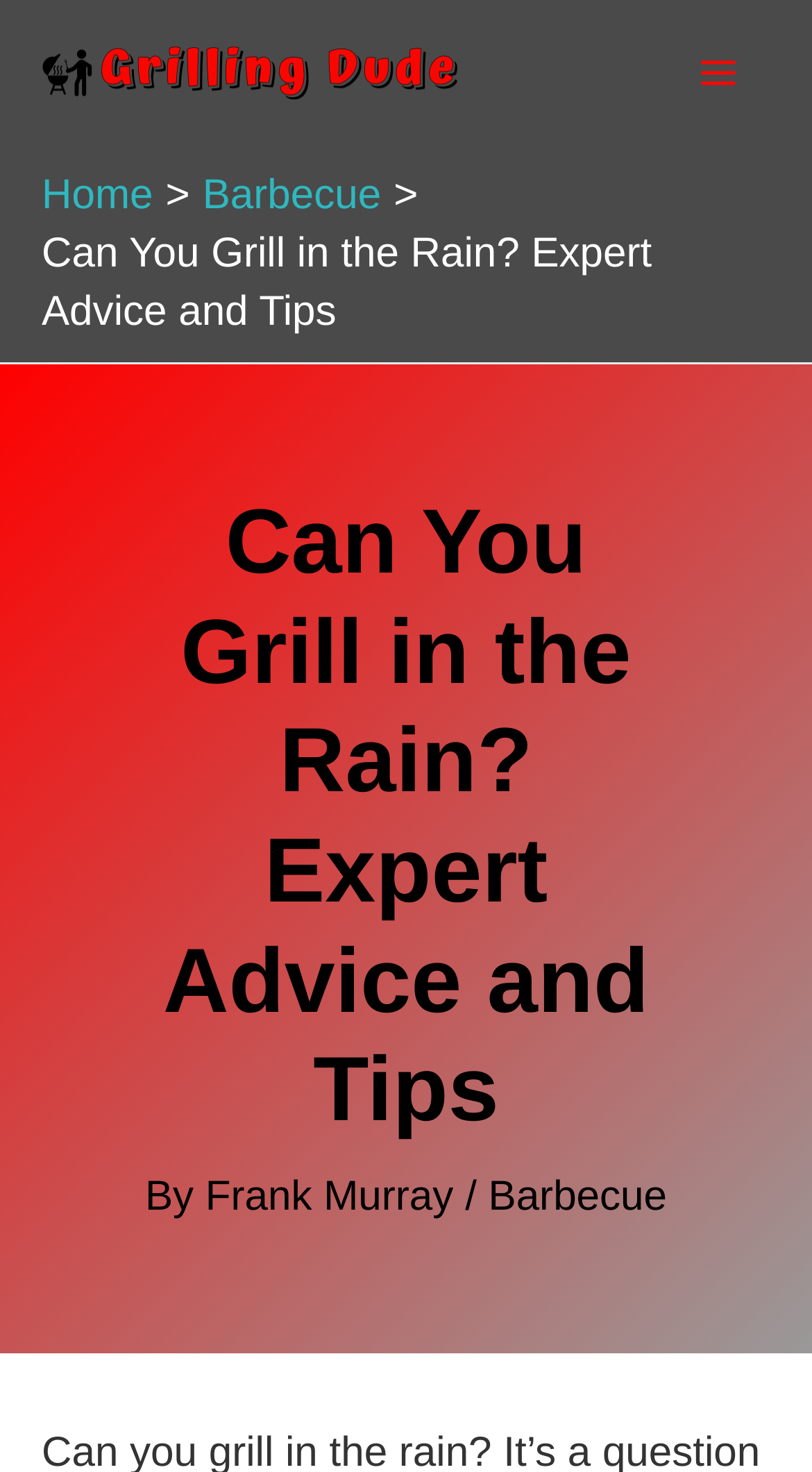Provide the bounding box coordinates for the UI element that is described as: "Retail & Consumer Goods".

None